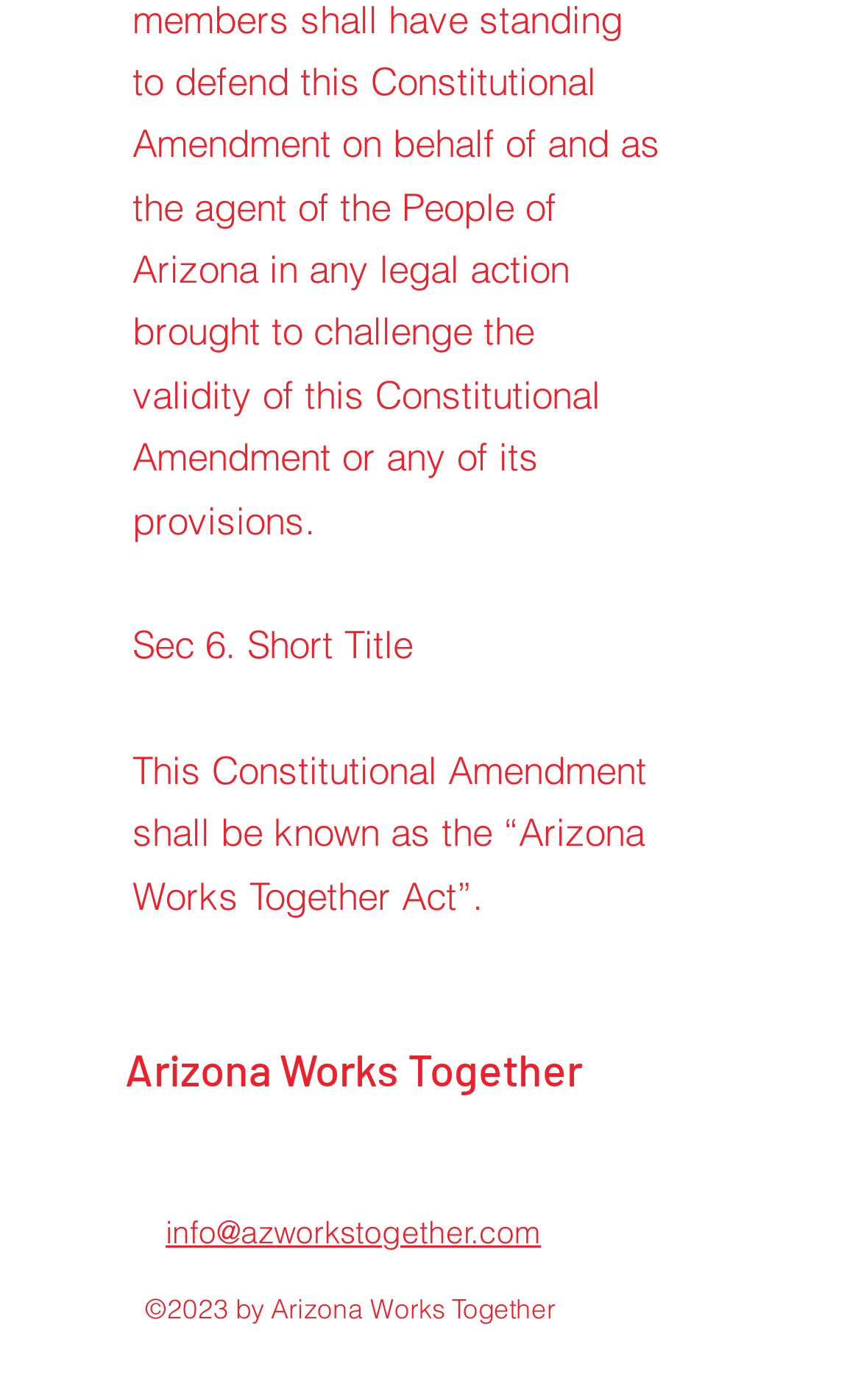Given the element description aria-label="Threads", predict the bounding box coordinates for the UI element in the webpage screenshot. The format should be (top-left x, top-left y, bottom-right x, bottom-right y), and the values should be between 0 and 1.

[0.423, 0.786, 0.523, 0.848]